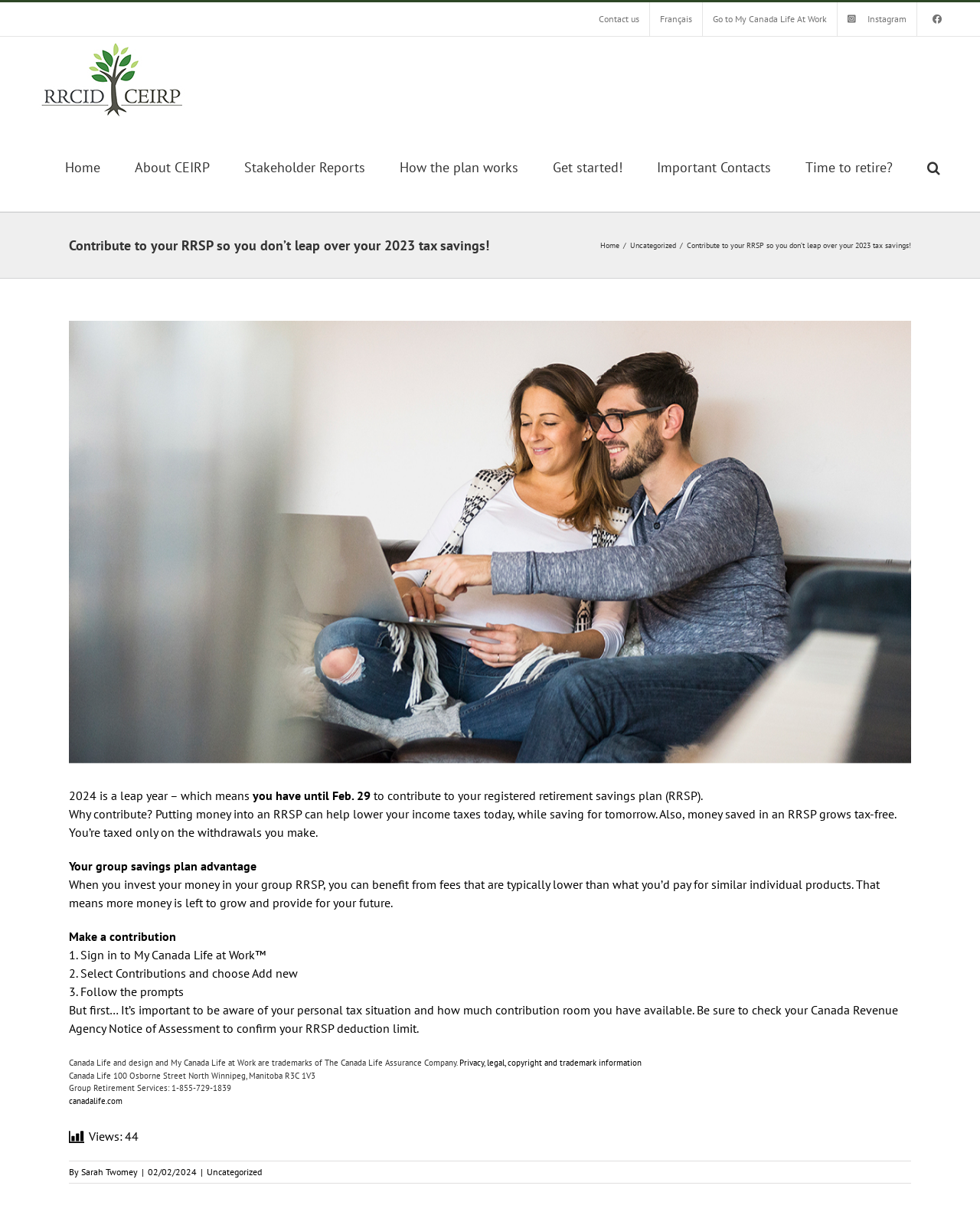Please find the bounding box coordinates of the element that needs to be clicked to perform the following instruction: "Visit the 'Portfolio' page". The bounding box coordinates should be four float numbers between 0 and 1, represented as [left, top, right, bottom].

None